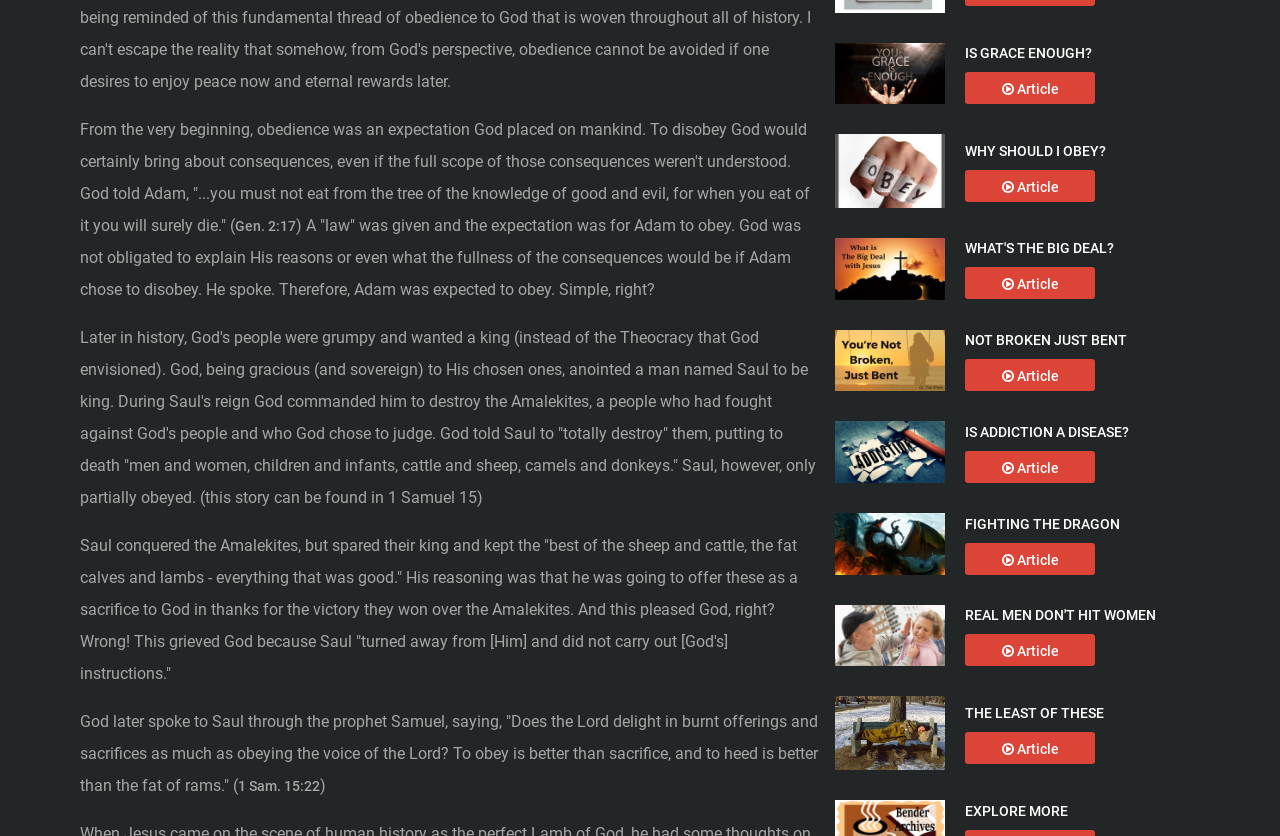Highlight the bounding box coordinates of the element you need to click to perform the following instruction: "Explore 'THE LEAST OF THESE' article."

[0.754, 0.841, 0.862, 0.866]